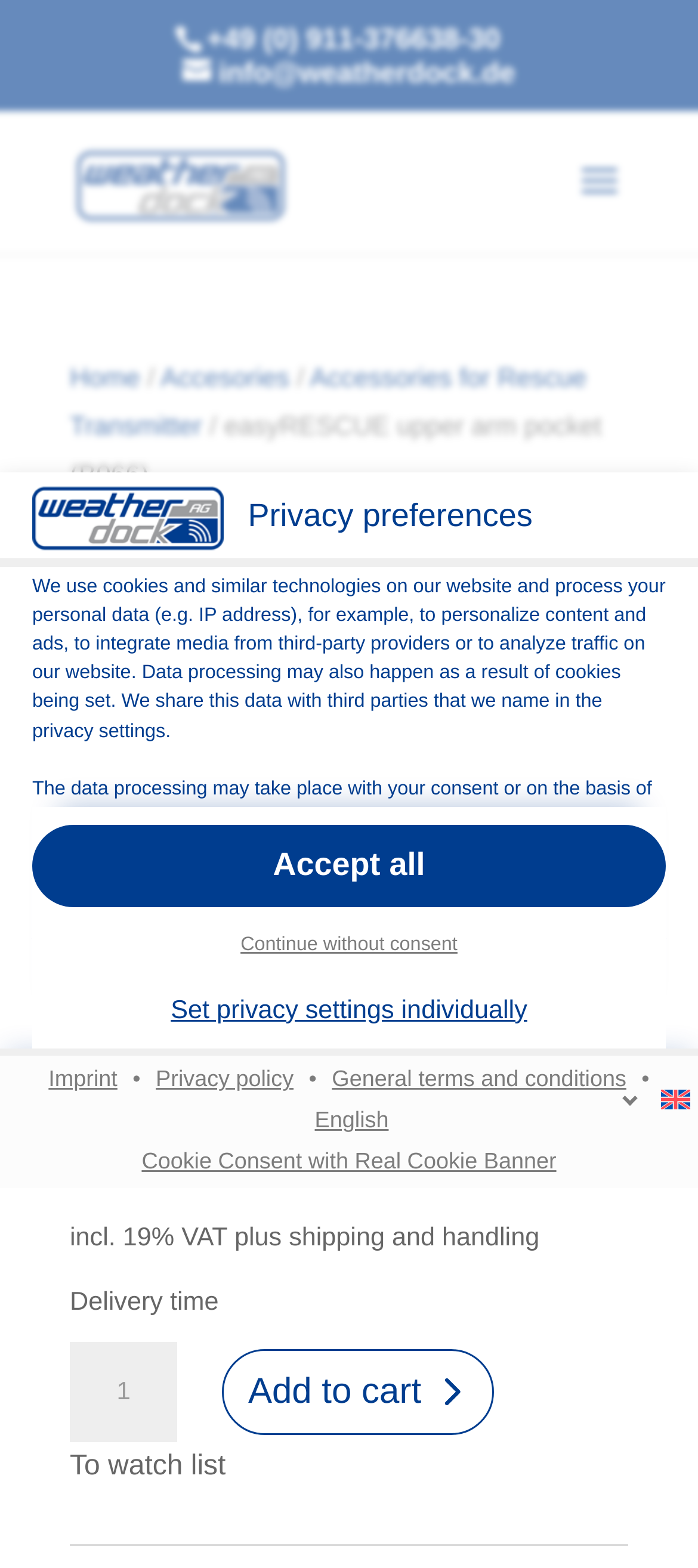Analyze the image and give a detailed response to the question:
What are the three categories of services listed in the privacy preferences dialog?

The privacy preferences dialog categorizes the services into three groups: Essential, Functional, and Statistics. These categories are used to group services based on their purpose, with Essential services being necessary for the website's operation, Functional services providing additional functionality, and Statistics services used for analytics and tracking.